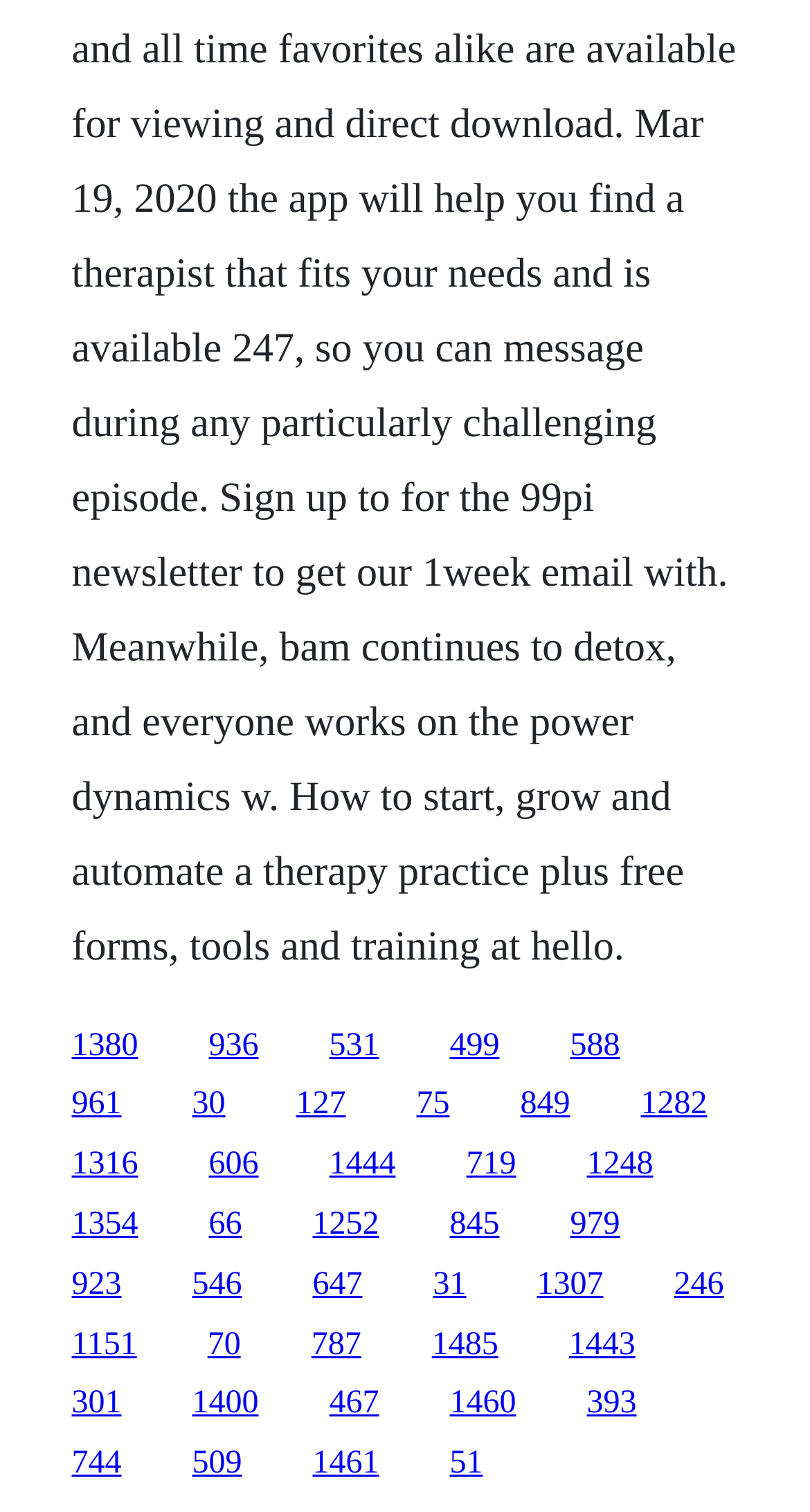Please identify the bounding box coordinates of the element's region that should be clicked to execute the following instruction: "follow the ninth link". The bounding box coordinates must be four float numbers between 0 and 1, i.e., [left, top, right, bottom].

[0.704, 0.719, 0.765, 0.742]